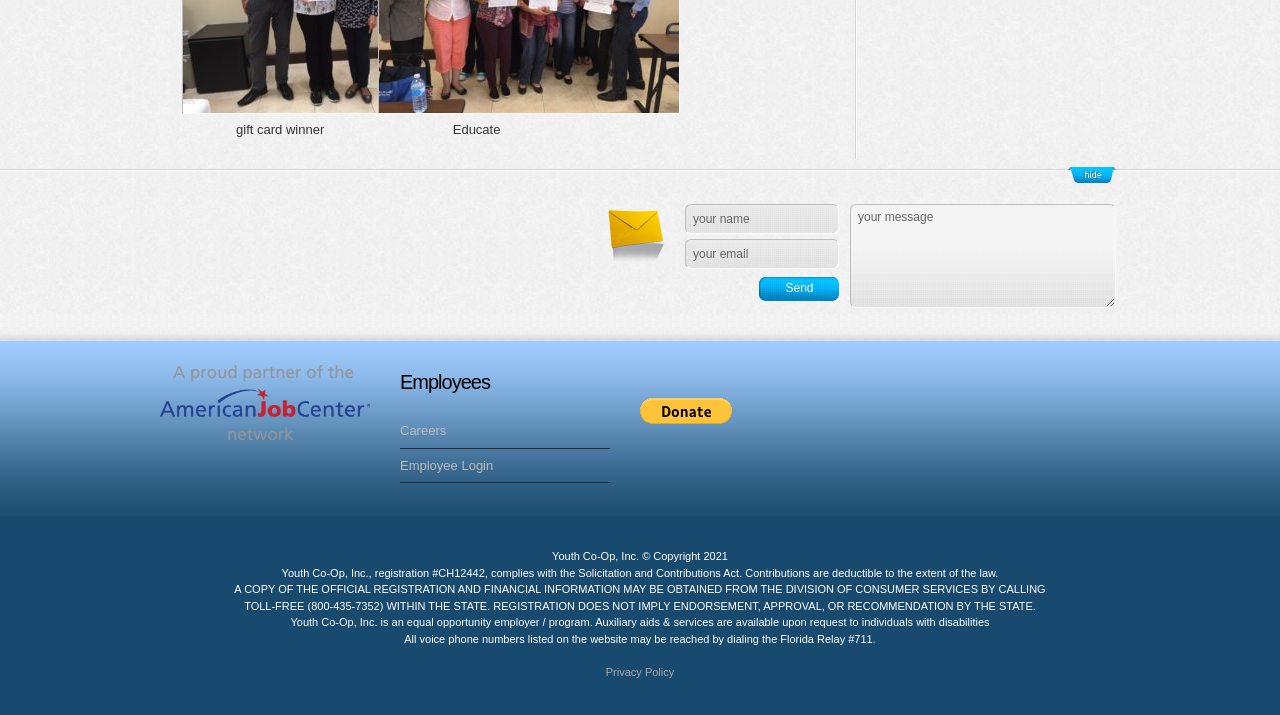Locate the bounding box coordinates of the area you need to click to fulfill this instruction: 'Click on the link about Ginvent 2016'. The coordinates must be in the form of four float numbers ranging from 0 to 1: [left, top, right, bottom].

None